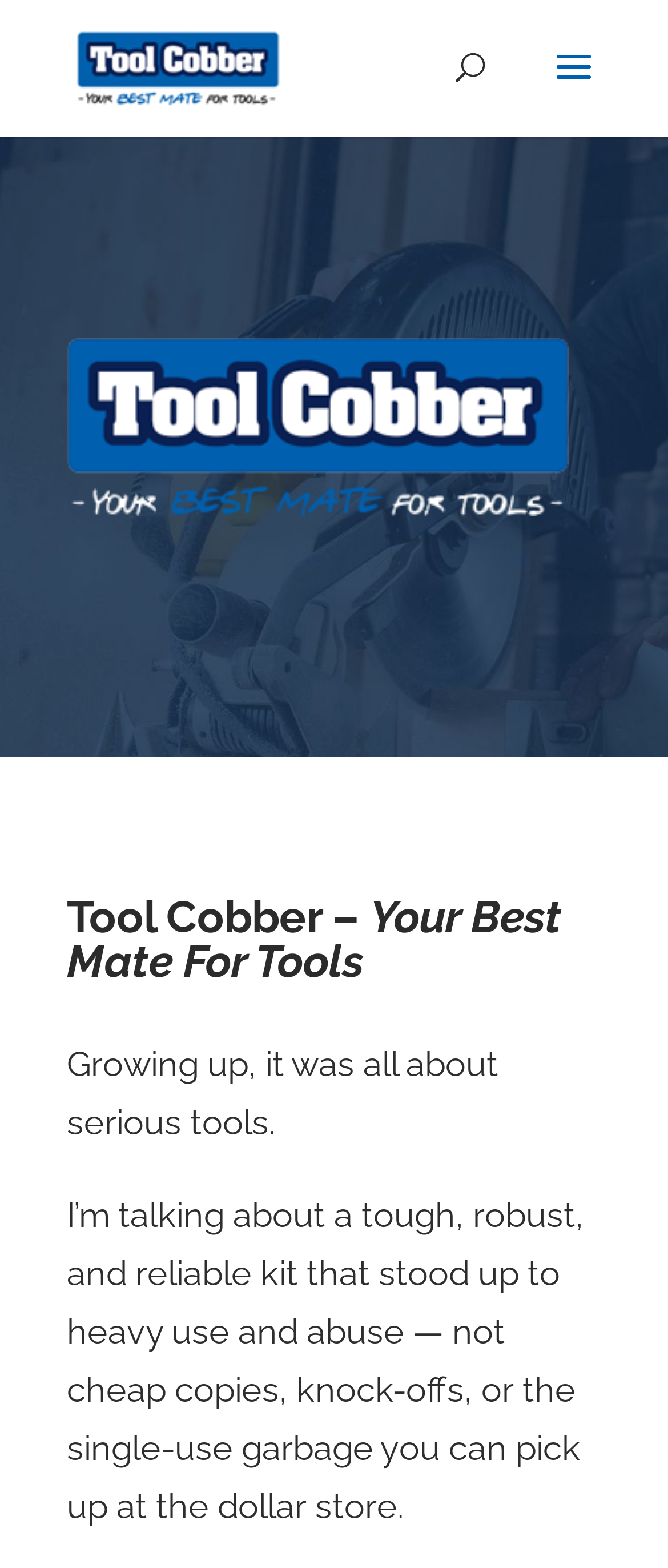Answer the question in a single word or phrase:
How many paragraphs of text are there?

2